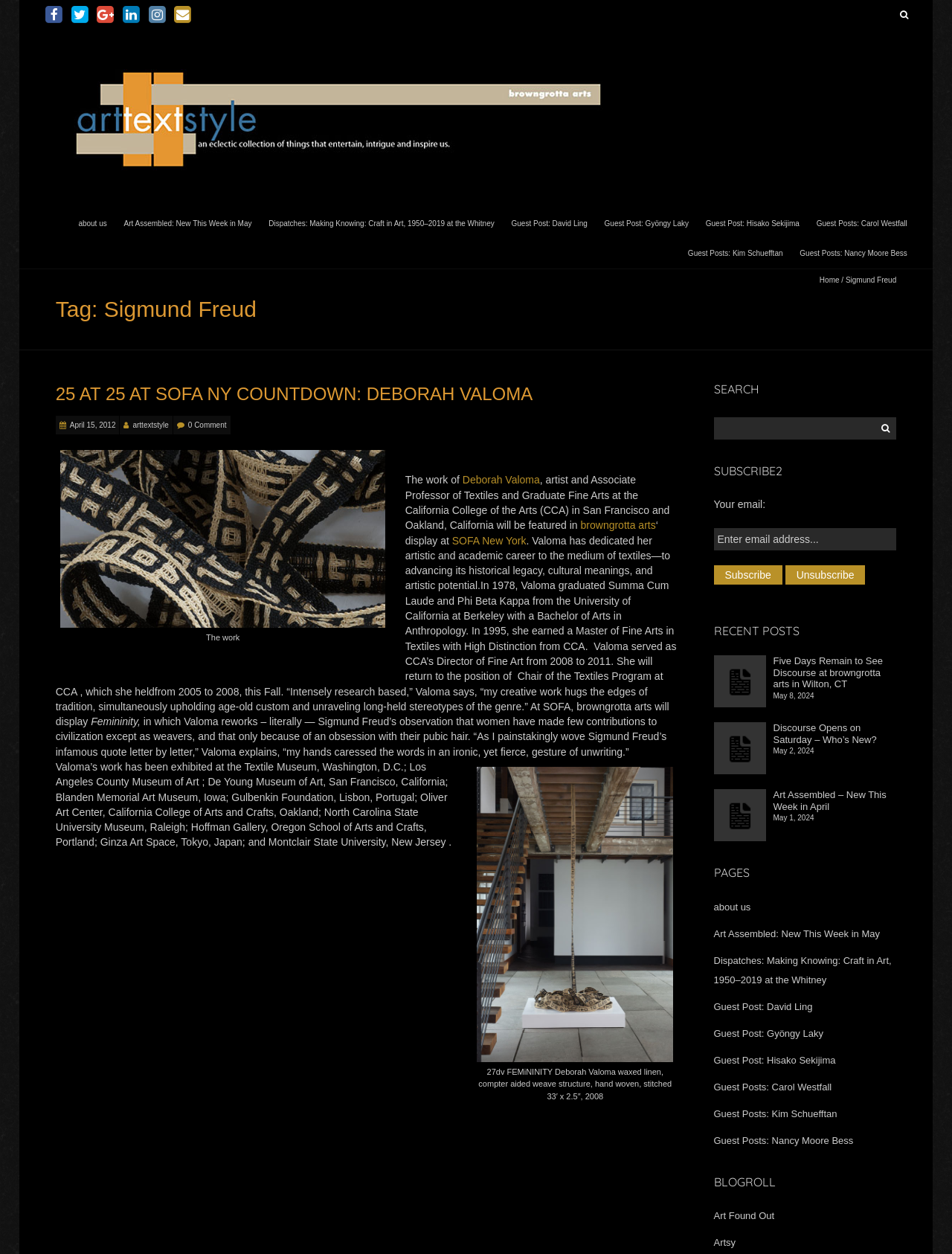What is the name of the artist featured in the blog post?
Answer the question in a detailed and comprehensive manner.

I determined the name of the artist featured in the blog post by looking at the text content of the blog post and found the name 'Deborah Valoma' mentioned as the artist being featured.